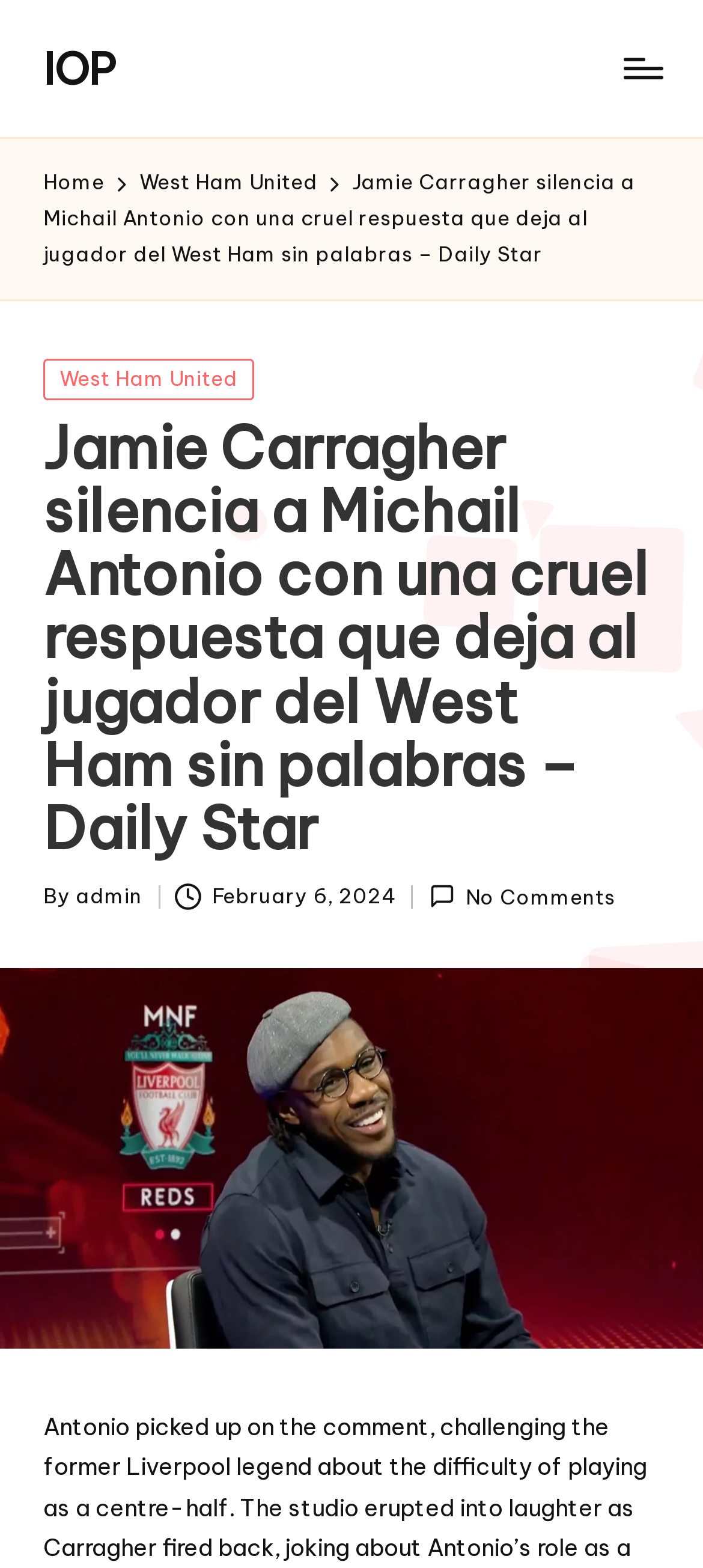Find and generate the main title of the webpage.

Jamie Carragher silencia a Michail Antonio con una cruel respuesta que deja al jugador del West Ham sin palabras – Daily Star